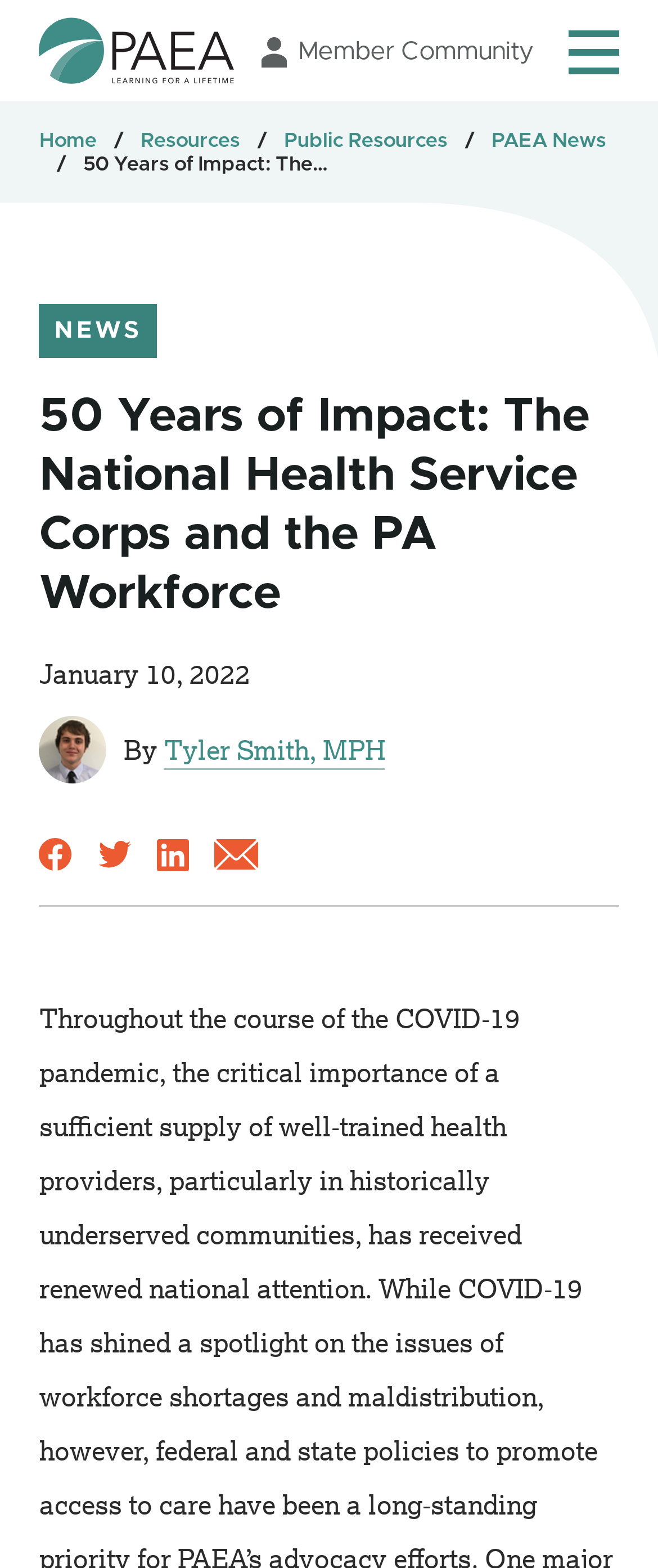Given the description parent_node: Member Community, predict the bounding box coordinates of the UI element. Ensure the coordinates are in the format (top-left x, top-left y, bottom-right x, bottom-right y) and all values are between 0 and 1.

[0.825, 0.003, 0.978, 0.061]